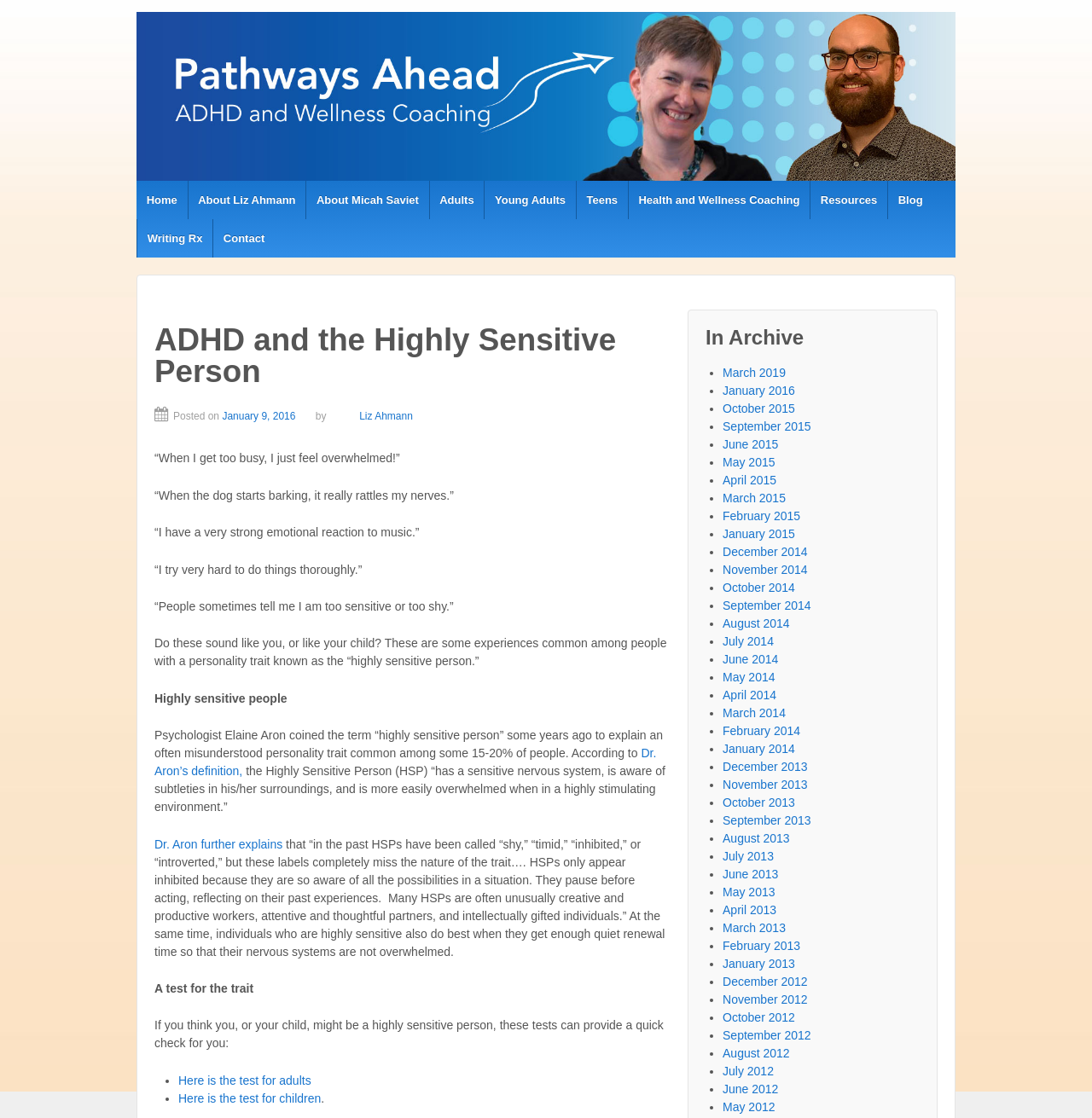Create a full and detailed caption for the entire webpage.

This webpage is about ADHD and the highly sensitive person, with a focus on life coaching. At the top, there is a logo and a navigation menu with links to "Home", "About Liz Ahmann", "About Micah Saviet", "Adults", "Young Adults", "Teens", "Health and Wellness Coaching", "Resources", "Blog", "Writing Rx", and "Contact". 

Below the navigation menu, there is a heading "ADHD and the Highly Sensitive Person" followed by a brief description of the topic. The description is divided into several paragraphs, with quotes and explanations about the characteristics of highly sensitive people. There are also links to Dr. Aron's definition and further explanations of the trait.

On the right side of the page, there is a section titled "In Archive" with a list of links to archived articles, organized by month and year, from 2014 to 2019.

Throughout the page, there are several static text elements, including quotes and descriptions, as well as links to tests for adults and children to determine if they are highly sensitive people. The overall layout is organized and easy to follow, with clear headings and concise text.